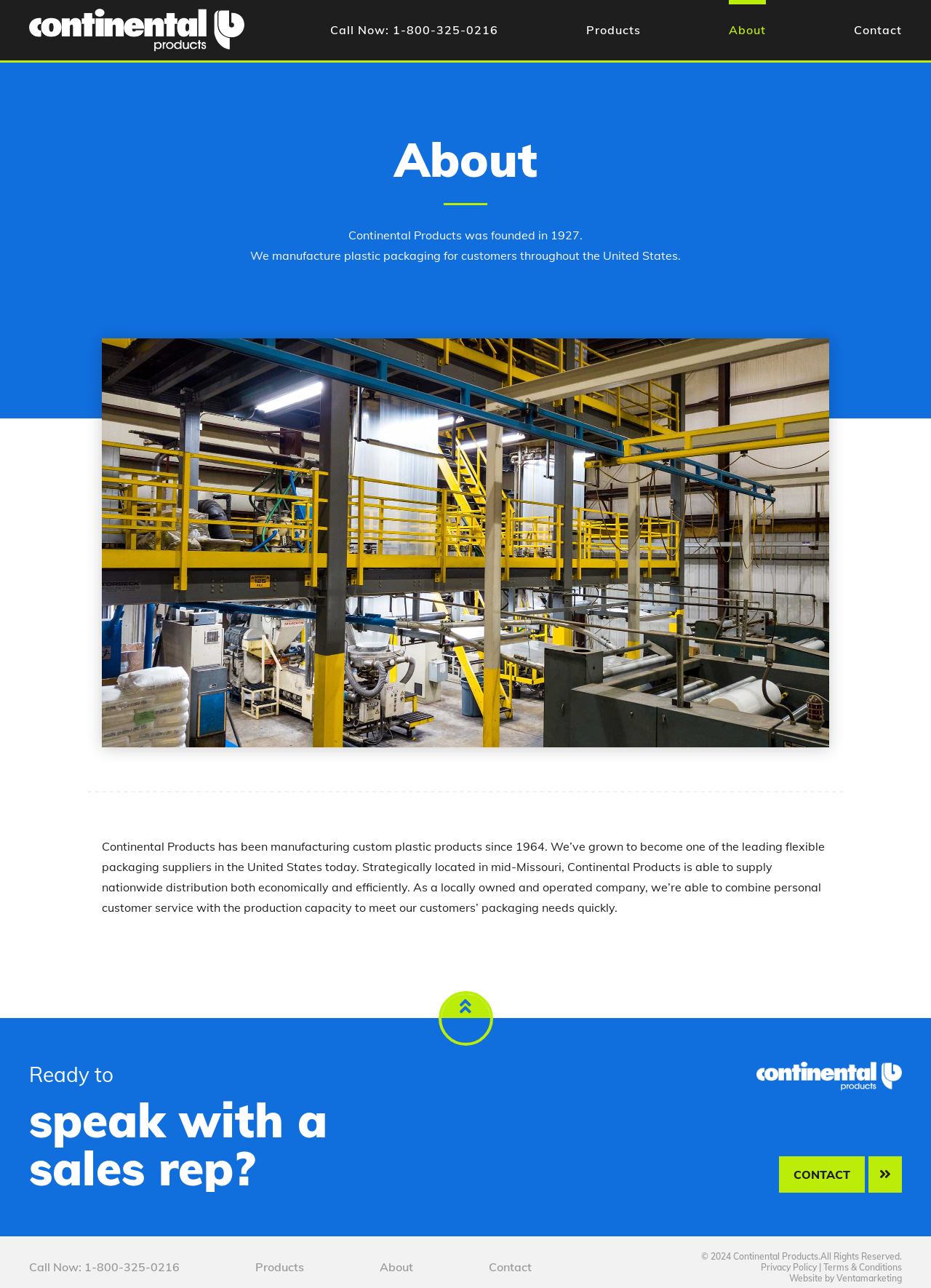Determine the bounding box coordinates of the area to click in order to meet this instruction: "View products".

[0.63, 0.0, 0.688, 0.047]